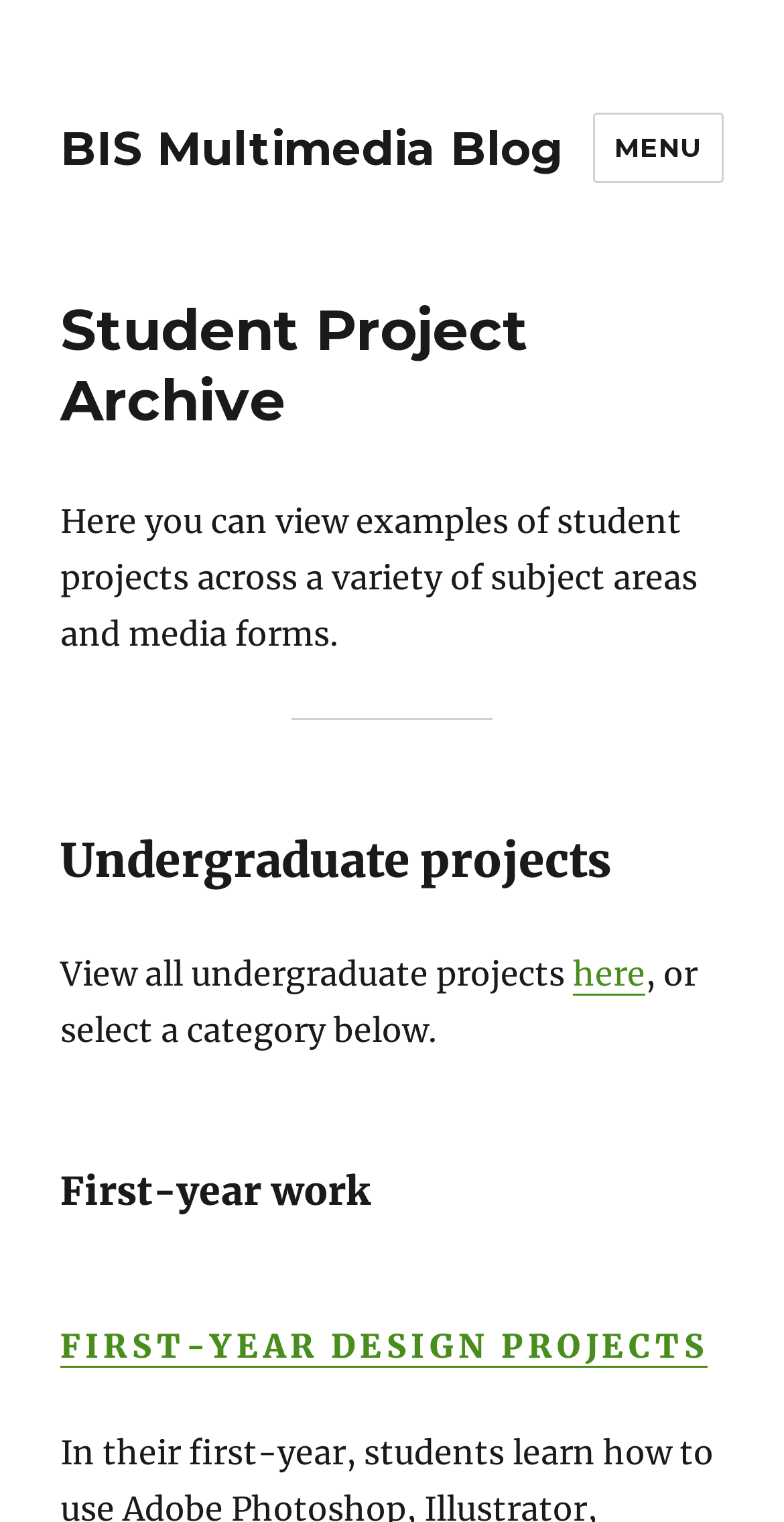Find and provide the bounding box coordinates for the UI element described here: "Menu". The coordinates should be given as four float numbers between 0 and 1: [left, top, right, bottom].

[0.755, 0.074, 0.923, 0.12]